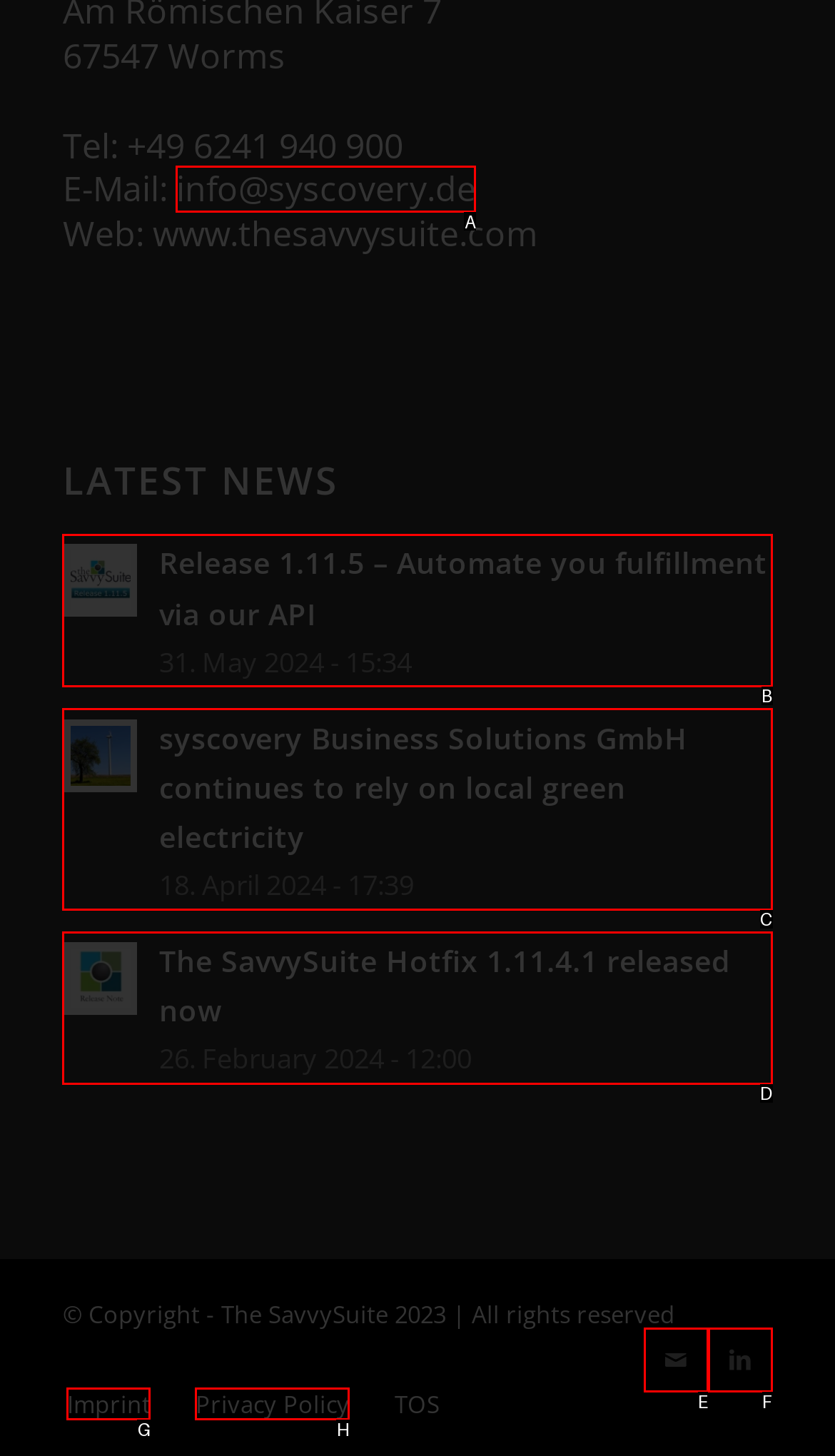Identify which lettered option to click to carry out the task: Send an email. Provide the letter as your answer.

A